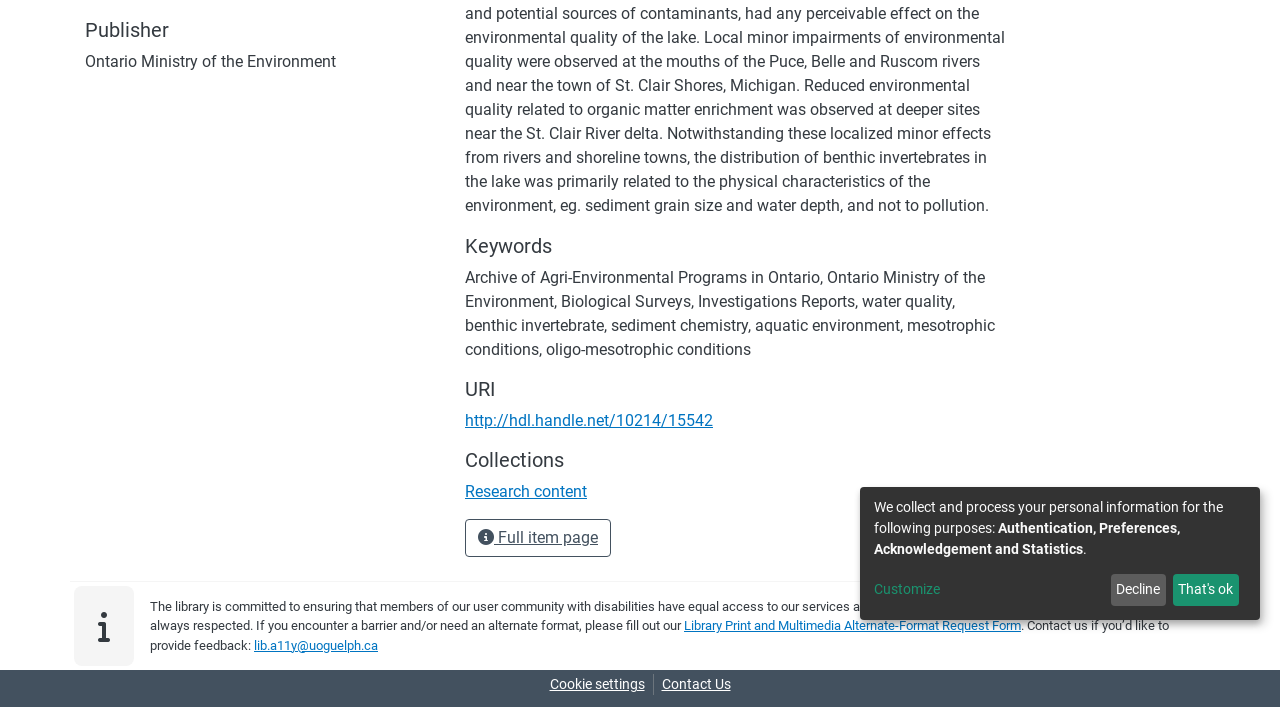Calculate the bounding box coordinates of the UI element given the description: "Contact Us".

[0.511, 0.953, 0.577, 0.983]